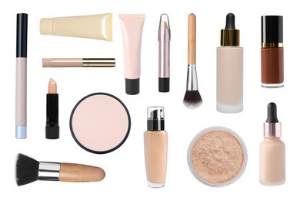Provide an in-depth description of the image.

This image showcases a curated collection of makeup products essential for achieving a flawless look. Featuring an assortment of concealers, liquid foundations, and face powders, the products are neatly arranged against a clean white background, allowing each item to stand out. 

To the left, various concealers and a foundation stick are present, emphasizing their lightweight textures. At the center, a compact powder and different liquid formulations offer versatility for various skin types. A makeup brush and a dropper bottle can also be seen, ideal for precise application and blending.

Overall, this collection reflects a comprehensive makeup regimen, perfect for both everyday wear and special occasions, catering to a range of beauty needs.